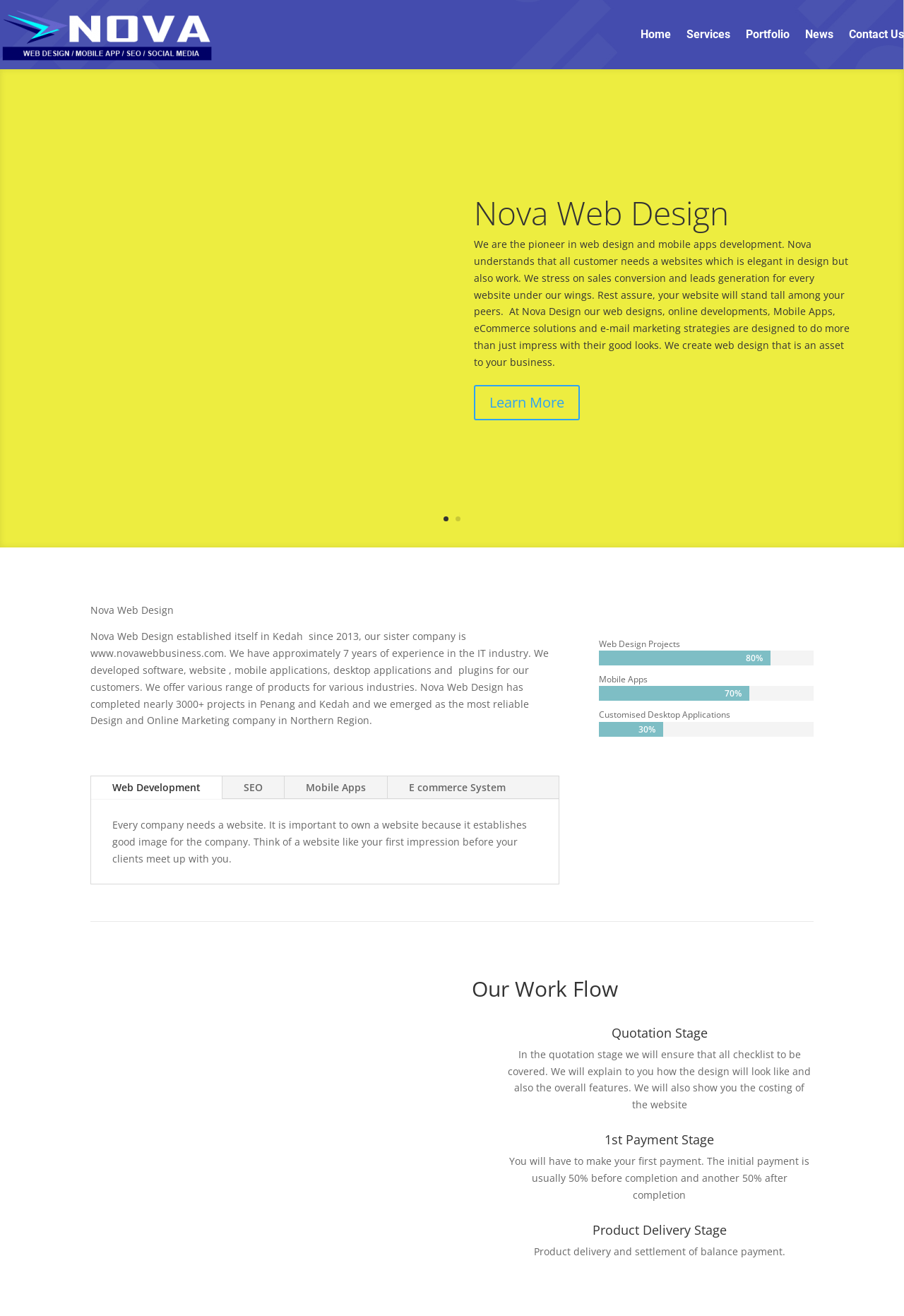Locate the bounding box of the UI element based on this description: "SEO". Provide four float numbers between 0 and 1 as [left, top, right, bottom].

[0.246, 0.59, 0.314, 0.607]